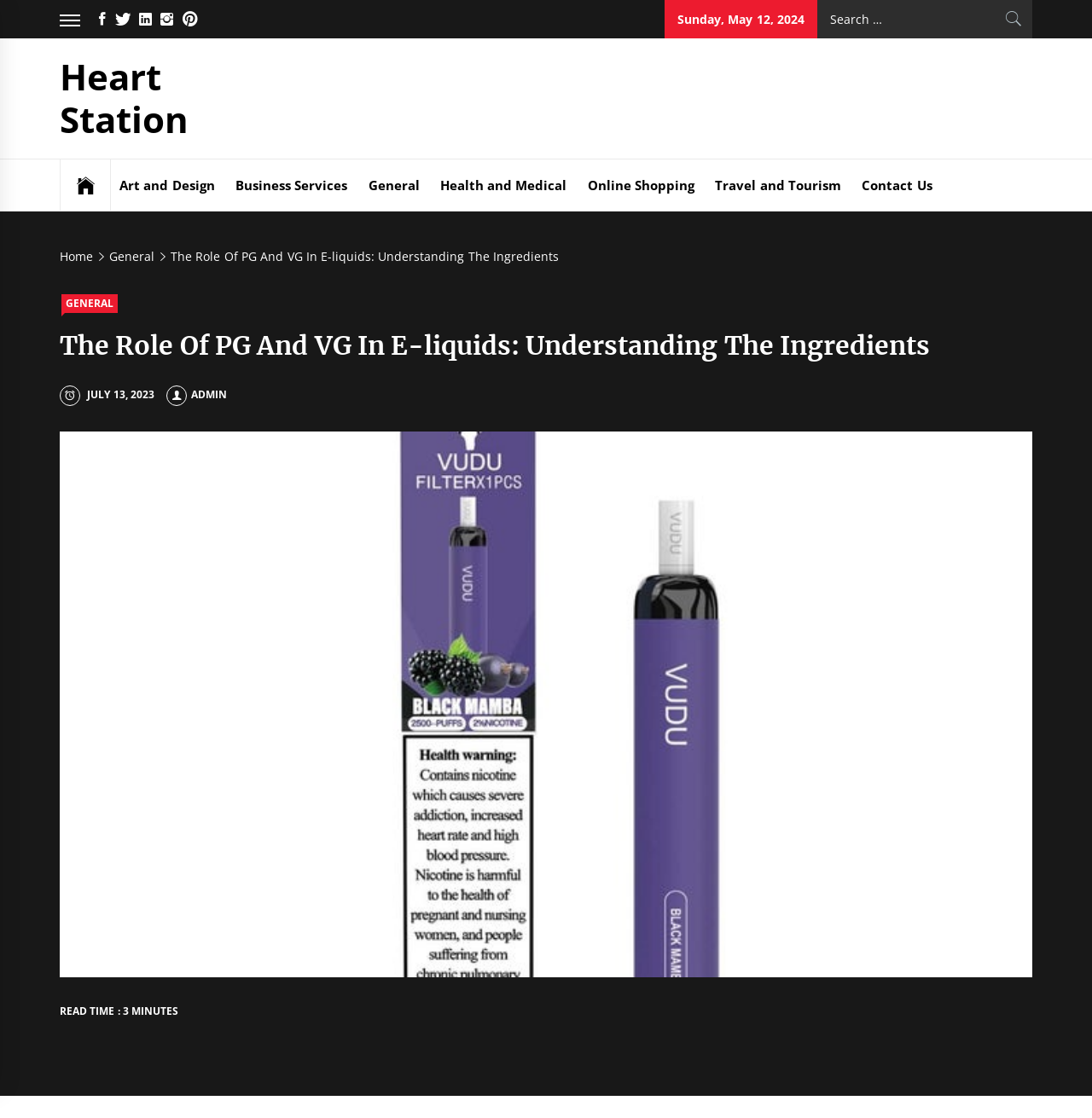Please find the bounding box coordinates of the element that must be clicked to perform the given instruction: "Search for something". The coordinates should be four float numbers from 0 to 1, i.e., [left, top, right, bottom].

[0.748, 0.0, 0.945, 0.034]